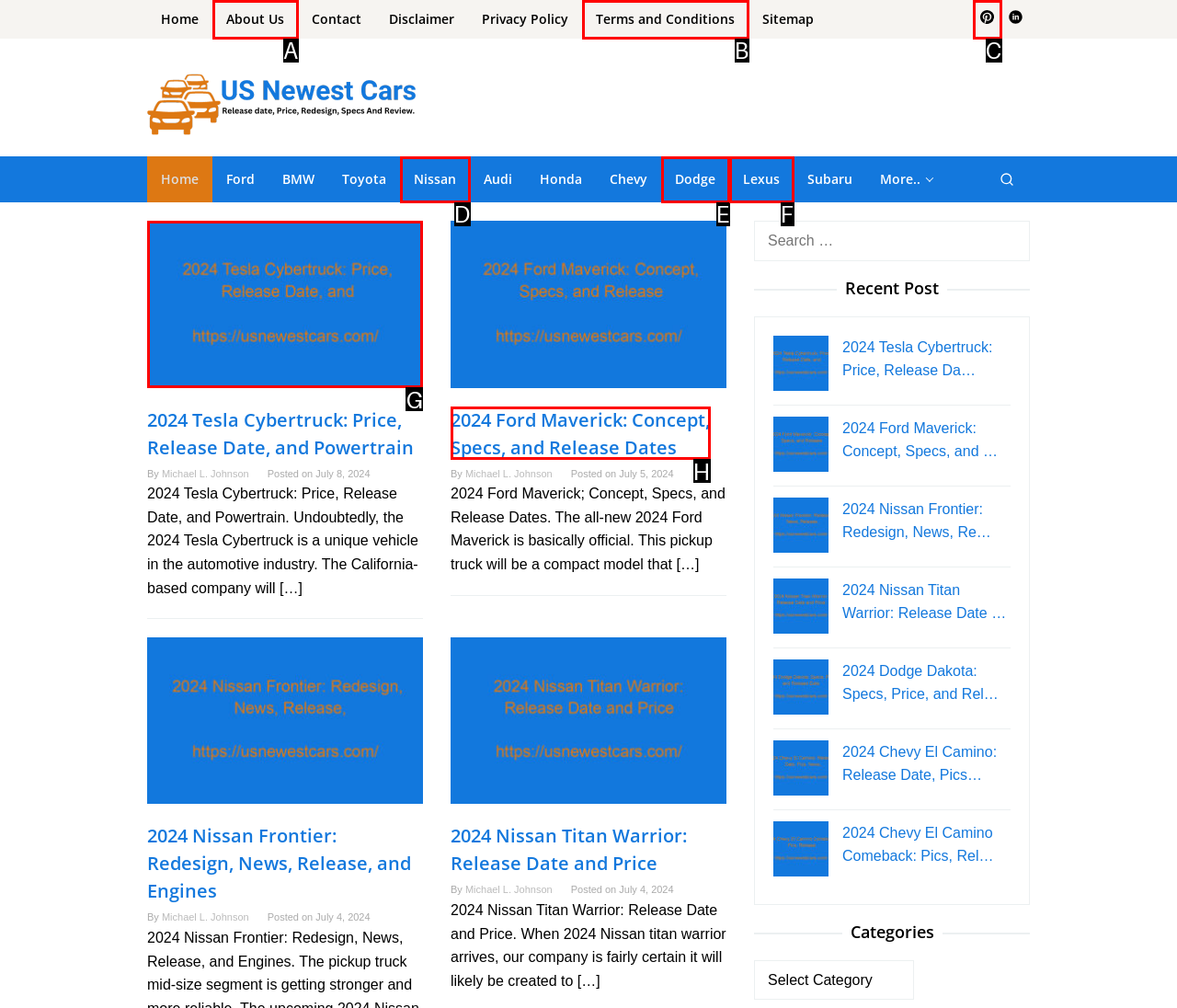Point out the specific HTML element to click to complete this task: Read the article about 2024 Tesla Cybertruck Reply with the letter of the chosen option.

G